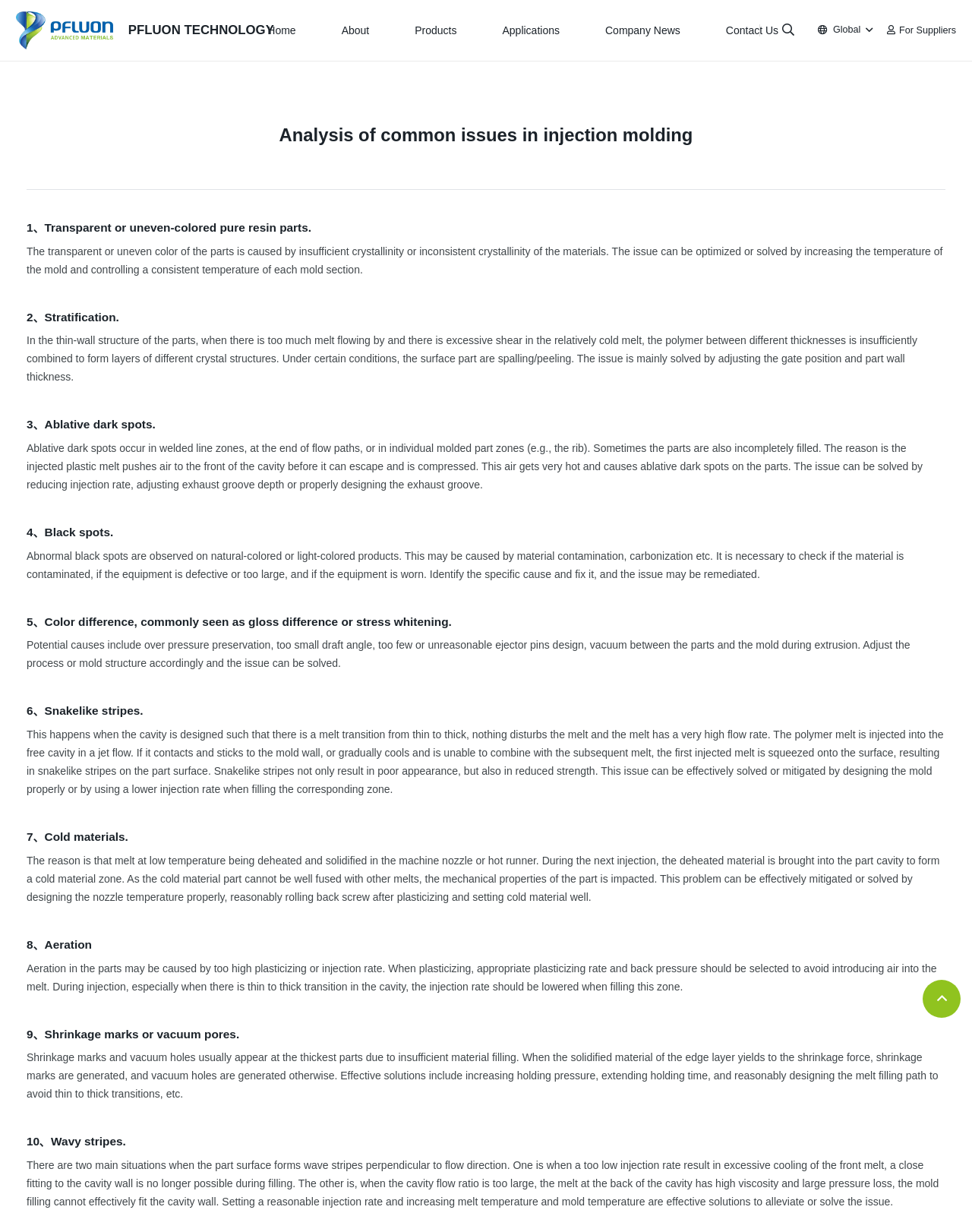What is the purpose of the 'Back to top' button?
Look at the screenshot and respond with a single word or phrase.

To scroll back to the top of the webpage